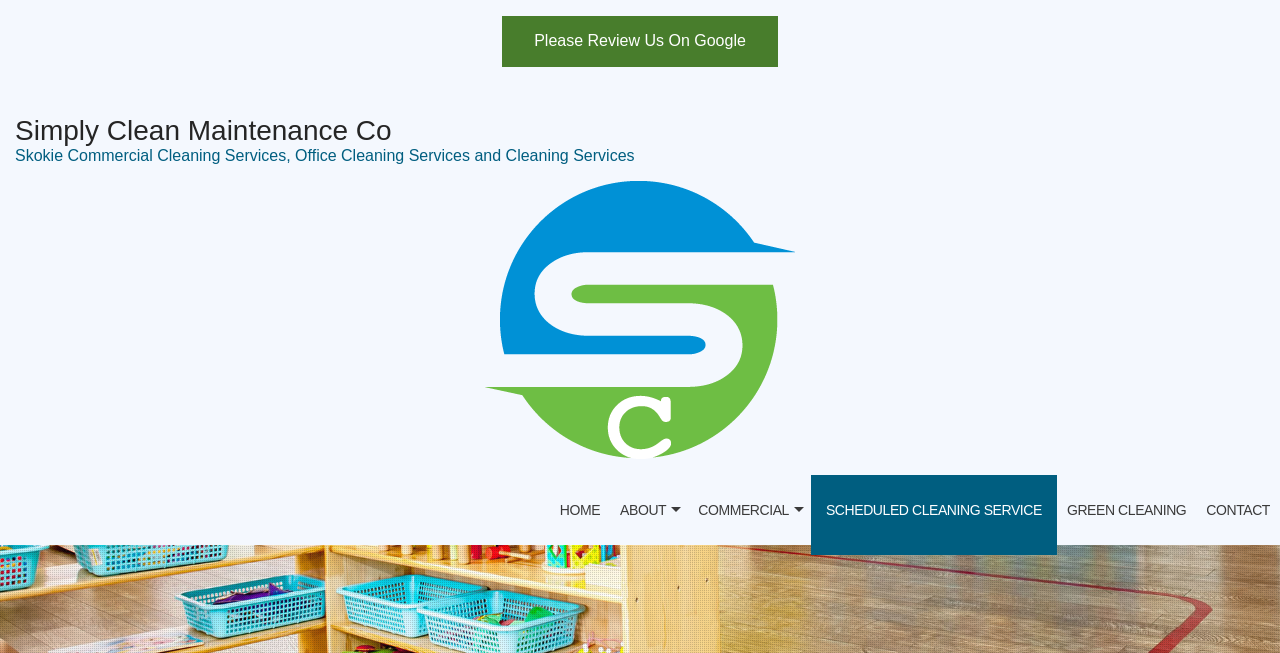Write an exhaustive caption that covers the webpage's main aspects.

The webpage is about Skokie Scheduled Cleaning Service, offering commercial cleaning services, office cleaning services, and cleaning services. 

At the top, there is a link to review the service on Google, positioned slightly to the right of the center. Below it, there is a link to the company's name, "Simply Clean Maintenance Co", which spans almost the entire width of the page. 

Next, a heading with the title "Skokie Commercial Cleaning Services, Office Cleaning Services and Cleaning Services" is centered at the top of the page. 

An image is placed below the heading, taking up a significant portion of the page's width and height, positioned slightly to the right of the center.

The navigation menu is located at the bottom of the page, with links to "HOME", "ABOUT", "COMMERCIAL", "SCHEDULED CLEANING SERVICE", "GREEN CLEANING", and "CONTACT", arranged from left to right. Below the "COMMERCIAL" link, there is a sub-link to "Childcare Center Cleaning". Another link, "Service Areas", is positioned below the "ABOUT" link.